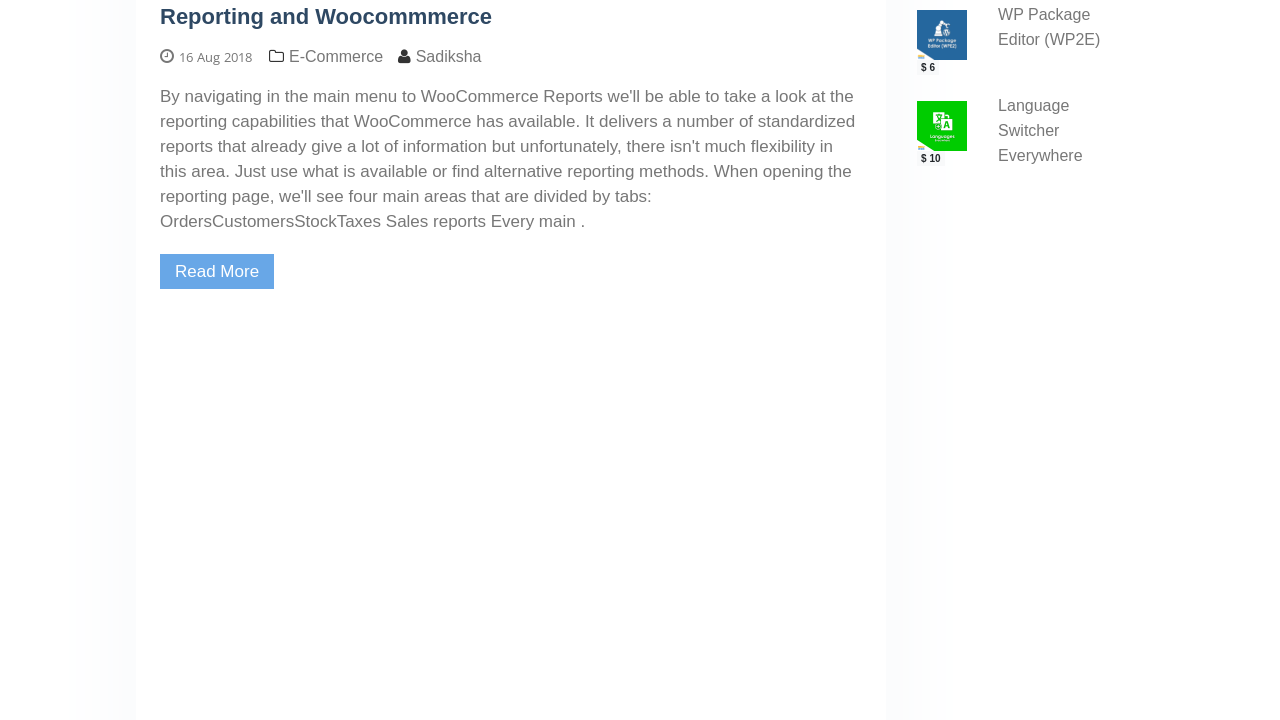Please find the bounding box coordinates (top-left x, top-left y, bottom-right x, bottom-right y) in the screenshot for the UI element described as follows: Read More

[0.125, 0.353, 0.214, 0.401]